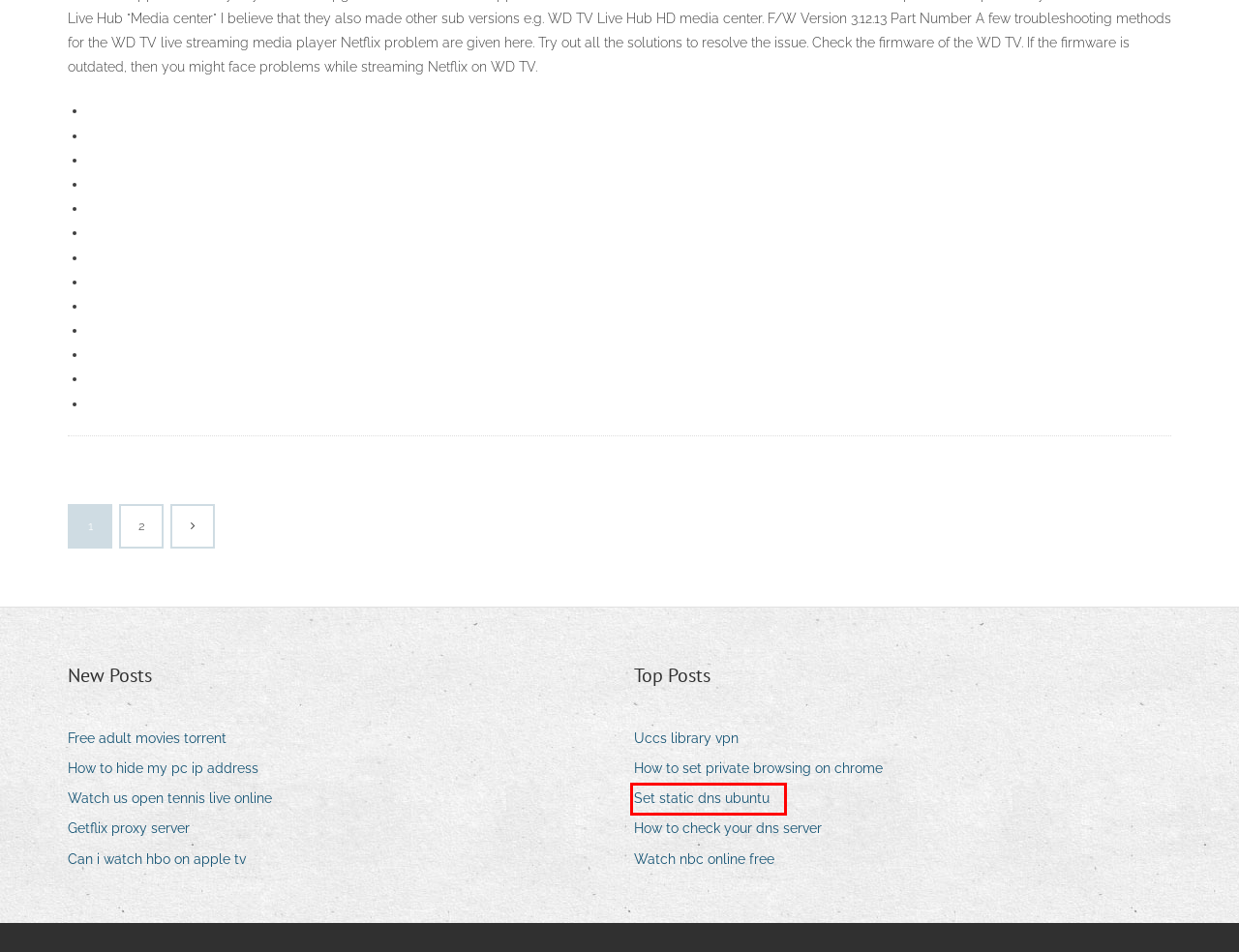Review the screenshot of a webpage that includes a red bounding box. Choose the most suitable webpage description that matches the new webpage after clicking the element within the red bounding box. Here are the candidates:
A. Watch us open tennis live online fggqm
B. How to hide my pc ip address dzsmh
C. Can i watch hbo on apple tv nrcfo
D. Free adult movies torrent kmhhj
E. Organ penyusun sistem gerak pada manusia adalah
F. Getflix proxy server dnjmo
G. Good poker app for ipad
H. Audi a4 2017 owners manual

E